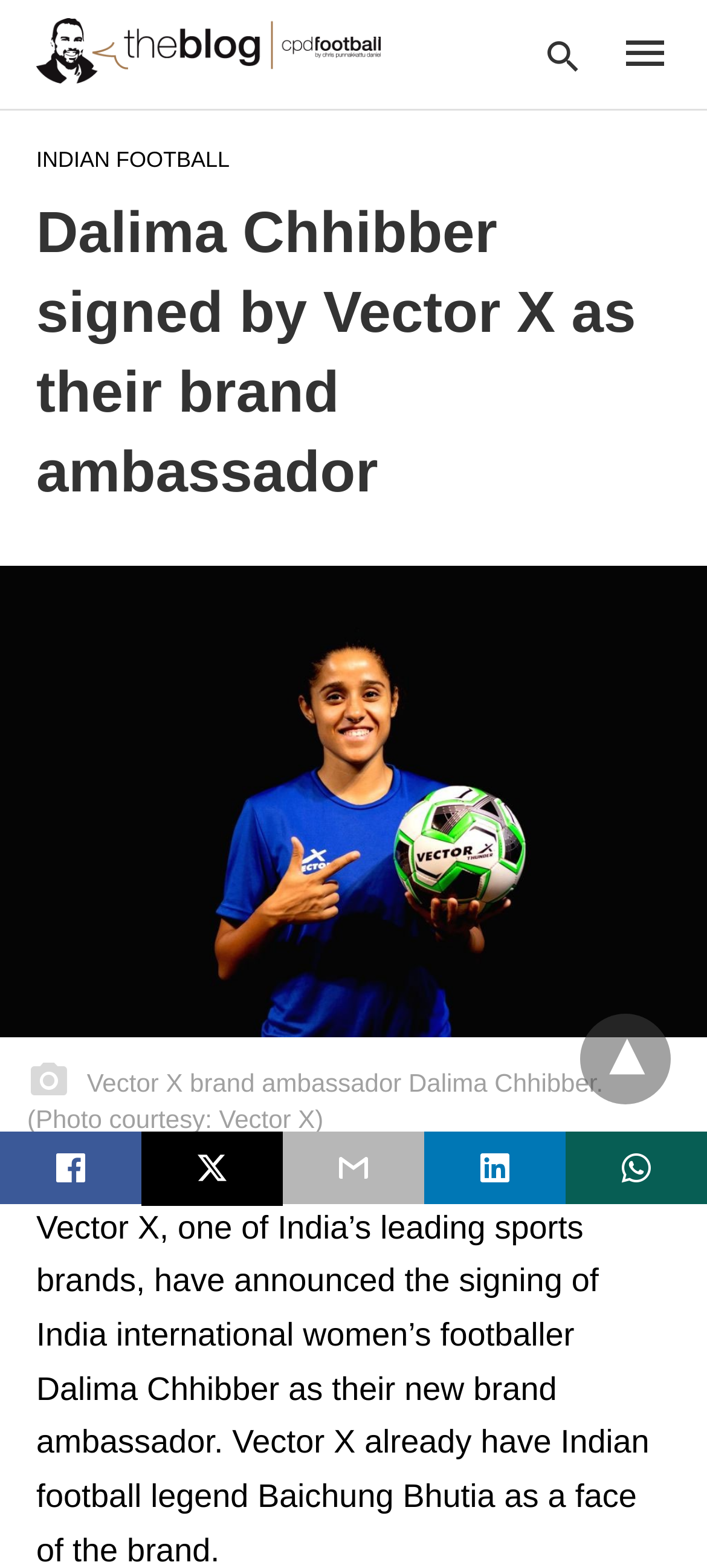Locate the primary headline on the webpage and provide its text.

Dalima Chhibber signed by Vector X as their brand ambassador